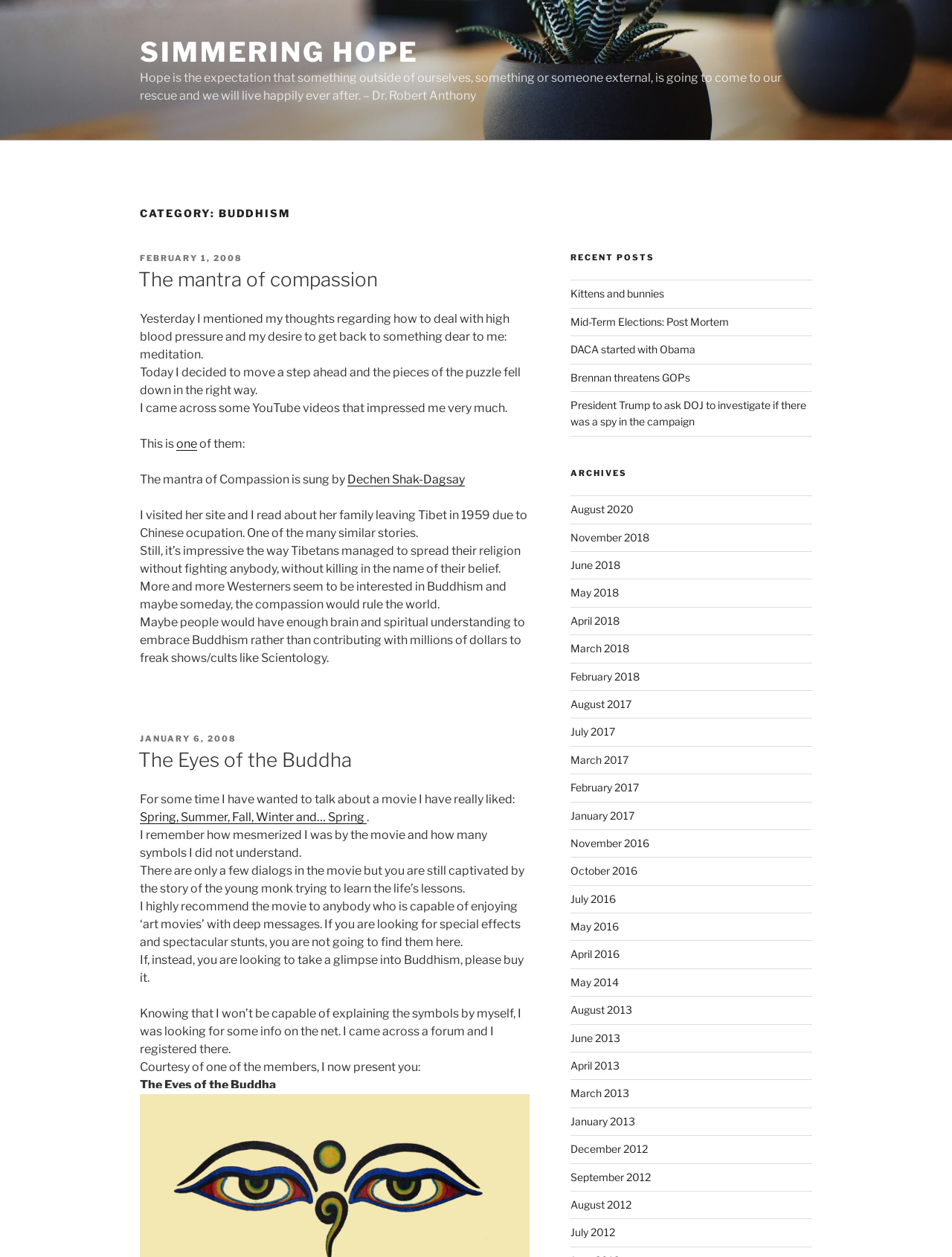Pinpoint the bounding box coordinates of the element that must be clicked to accomplish the following instruction: "Read the post dated 'FEBRUARY 1, 2008'". The coordinates should be in the format of four float numbers between 0 and 1, i.e., [left, top, right, bottom].

[0.147, 0.201, 0.255, 0.21]